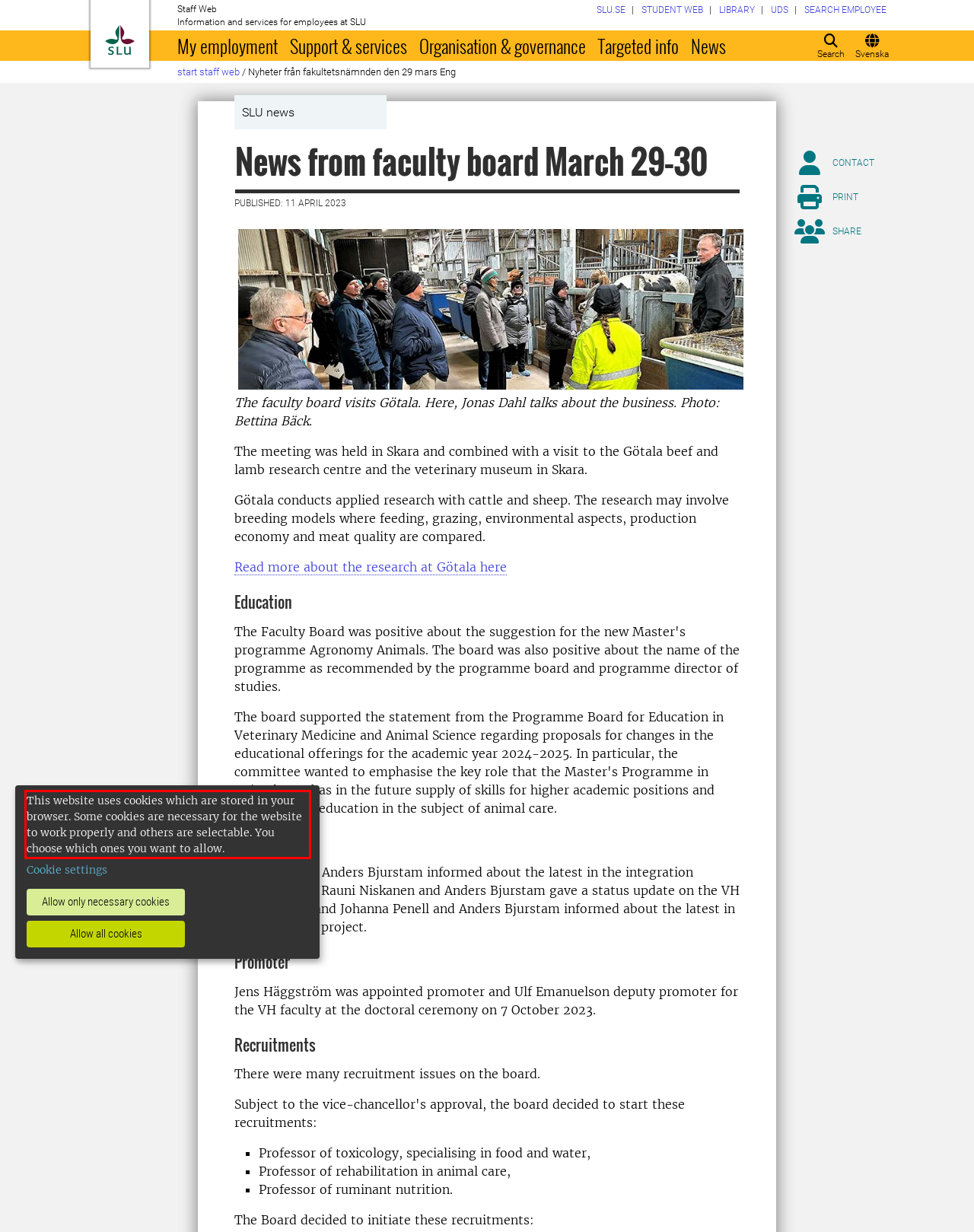Given a screenshot of a webpage containing a red bounding box, perform OCR on the text within this red bounding box and provide the text content.

This website uses cookies which are stored in your browser. Some cookies are necessary for the website to work properly and others are selectable. You choose which ones you want to allow.